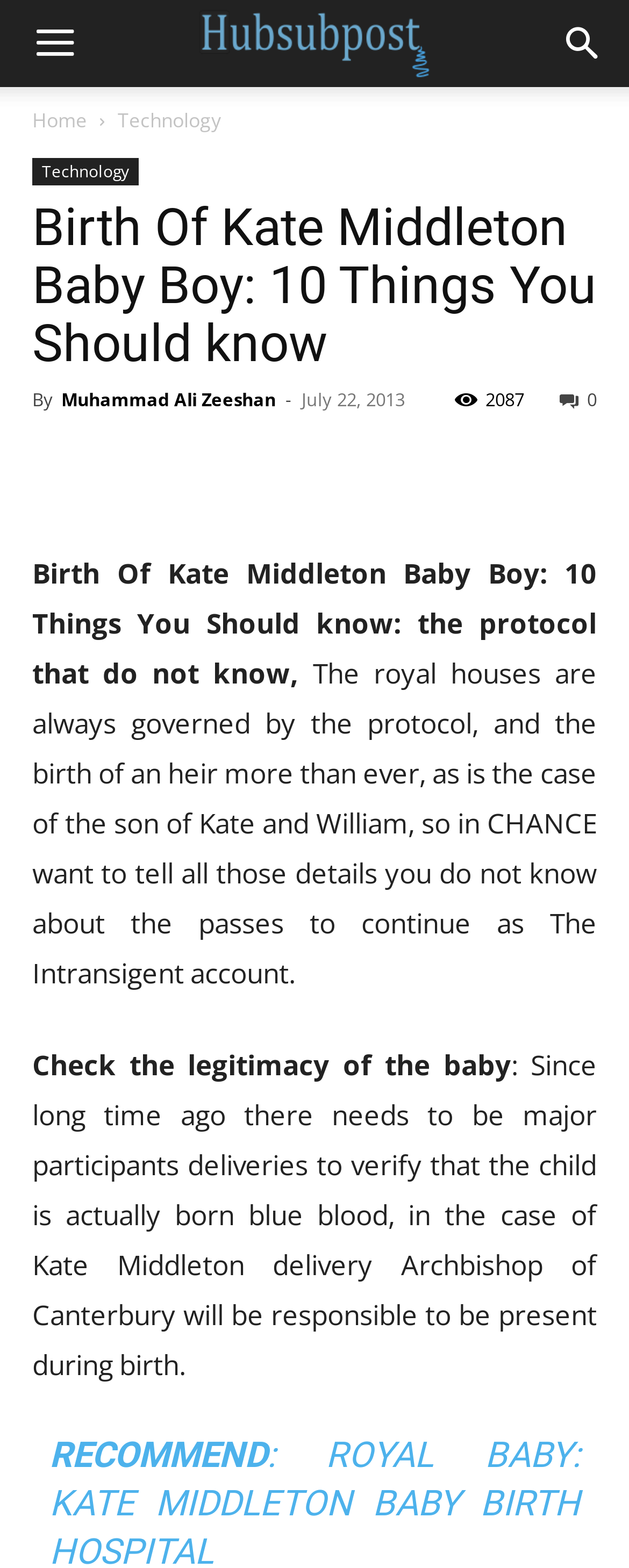Can you specify the bounding box coordinates for the region that should be clicked to fulfill this instruction: "check recommendations".

[0.078, 0.915, 0.424, 0.941]